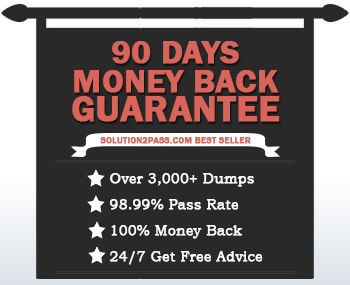How many dumps are offered by Solution2Pass?
Using the image, elaborate on the answer with as much detail as possible.

The image highlights that Solution2Pass offers over 3,000 dumps, which is one of the key benefits listed below the main guarantee statement, emphasizing the comprehensiveness of their exam preparation resources.